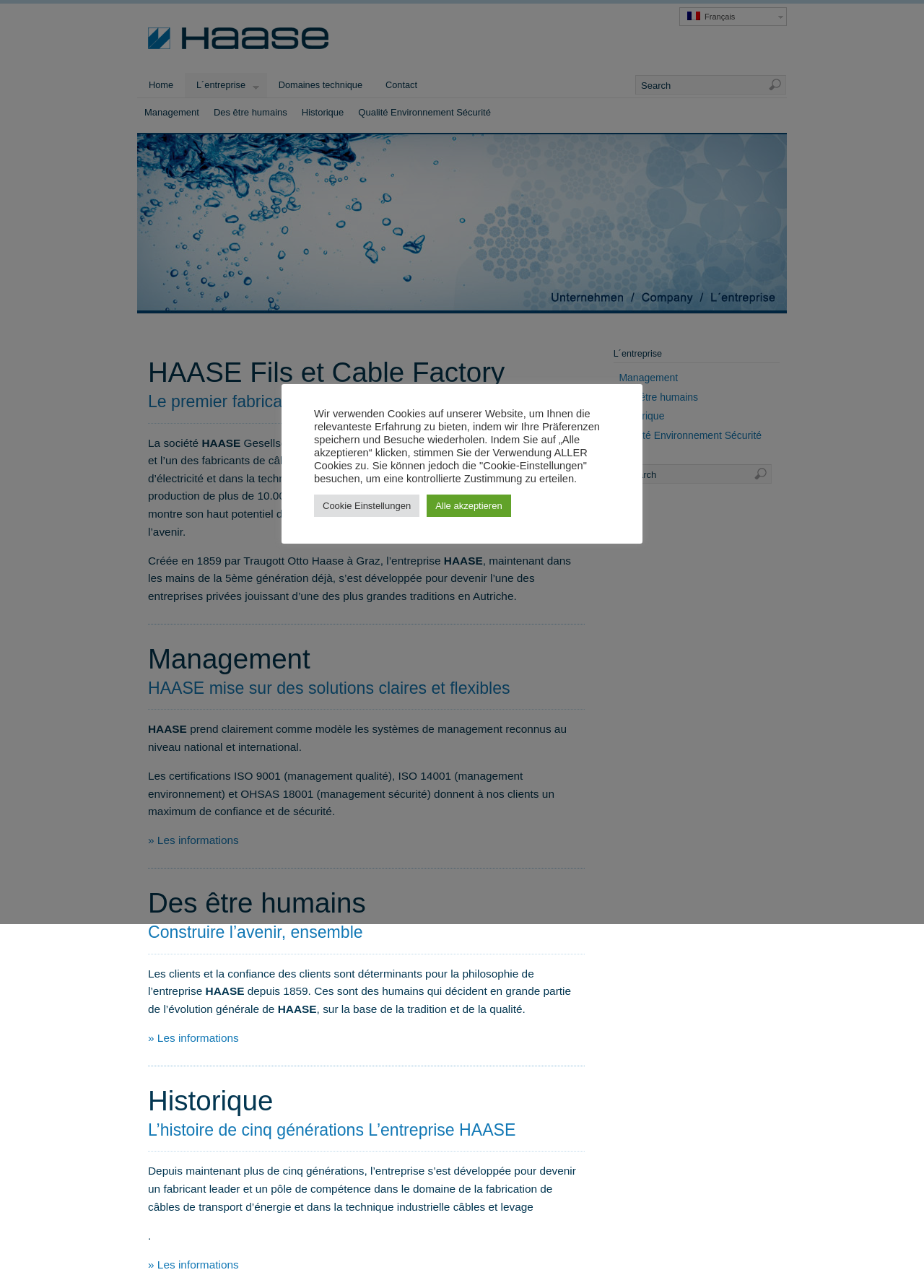What are the certifications held by the company?
Please provide a detailed answer to the question.

The certifications held by the company can be found in the 'Management' section of the webpage, where it is mentioned that the company has certifications in ISO 9001 for quality management, ISO 14001 for environmental management, and OHSAS 18001 for security management.